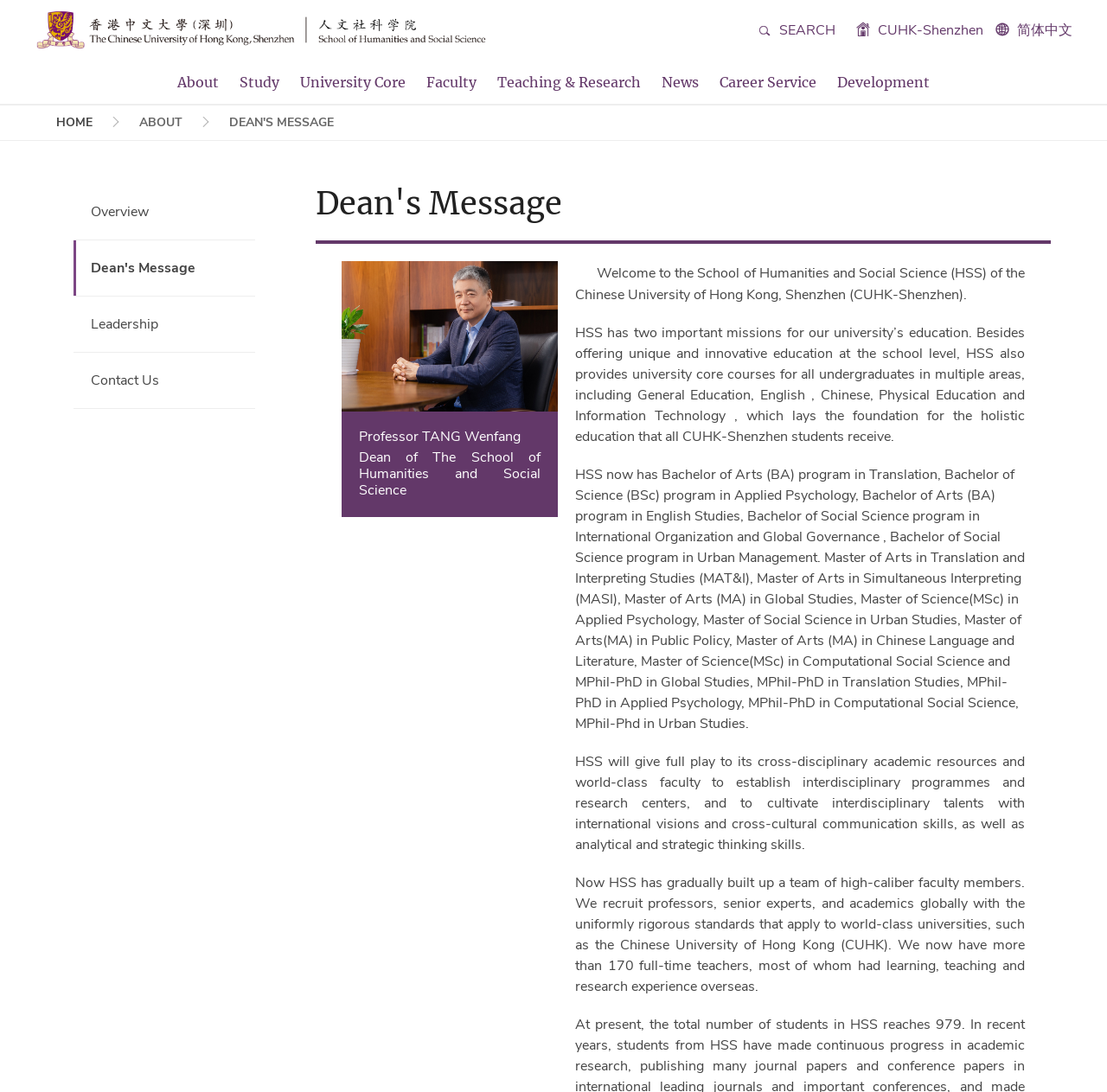Locate the bounding box coordinates of the clickable region necessary to complete the following instruction: "check News". Provide the coordinates in the format of four float numbers between 0 and 1, i.e., [left, top, right, bottom].

[0.605, 0.079, 0.638, 0.096]